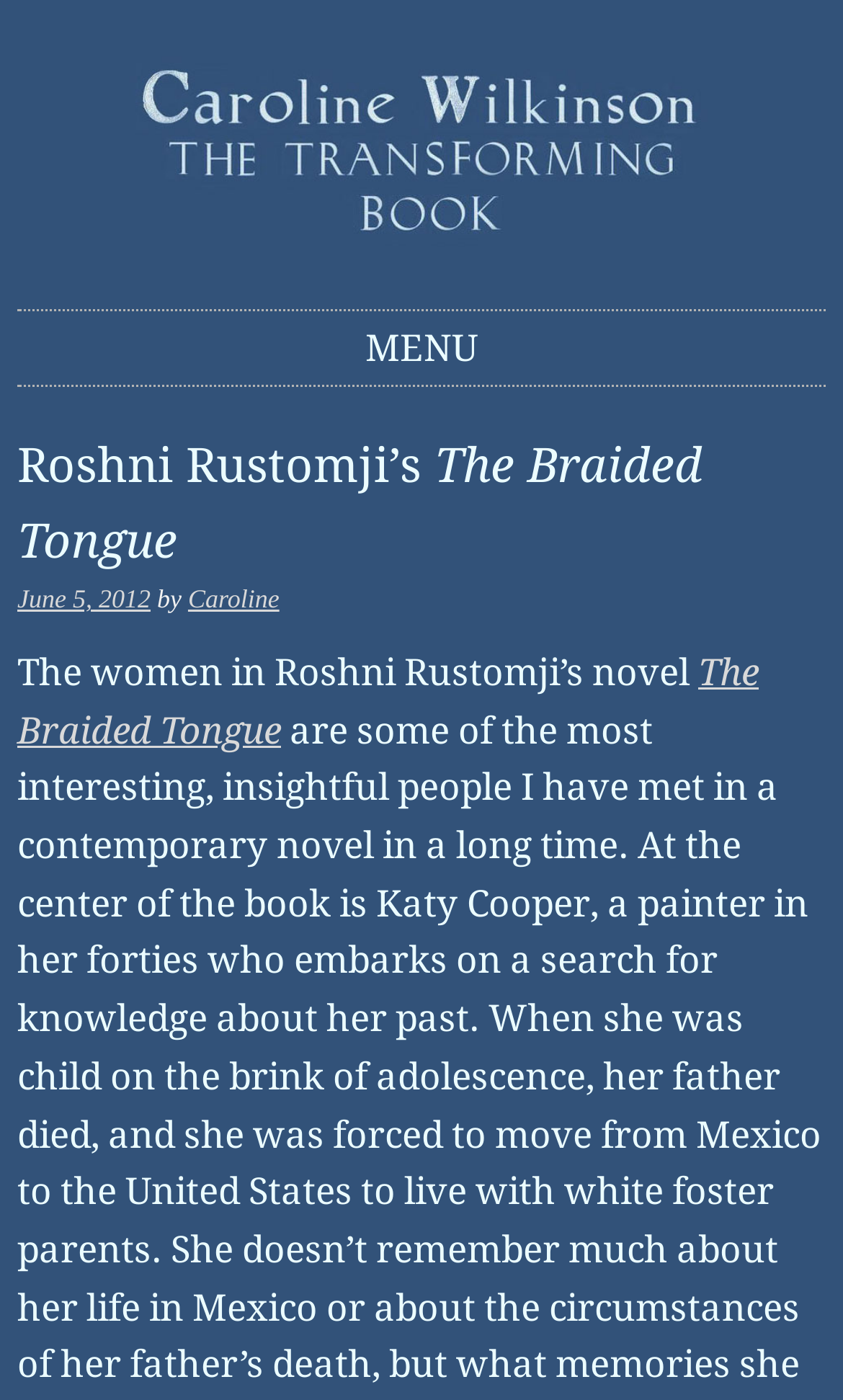Determine the bounding box of the UI element mentioned here: "Caroline". The coordinates must be in the format [left, top, right, bottom] with values ranging from 0 to 1.

[0.223, 0.417, 0.331, 0.439]